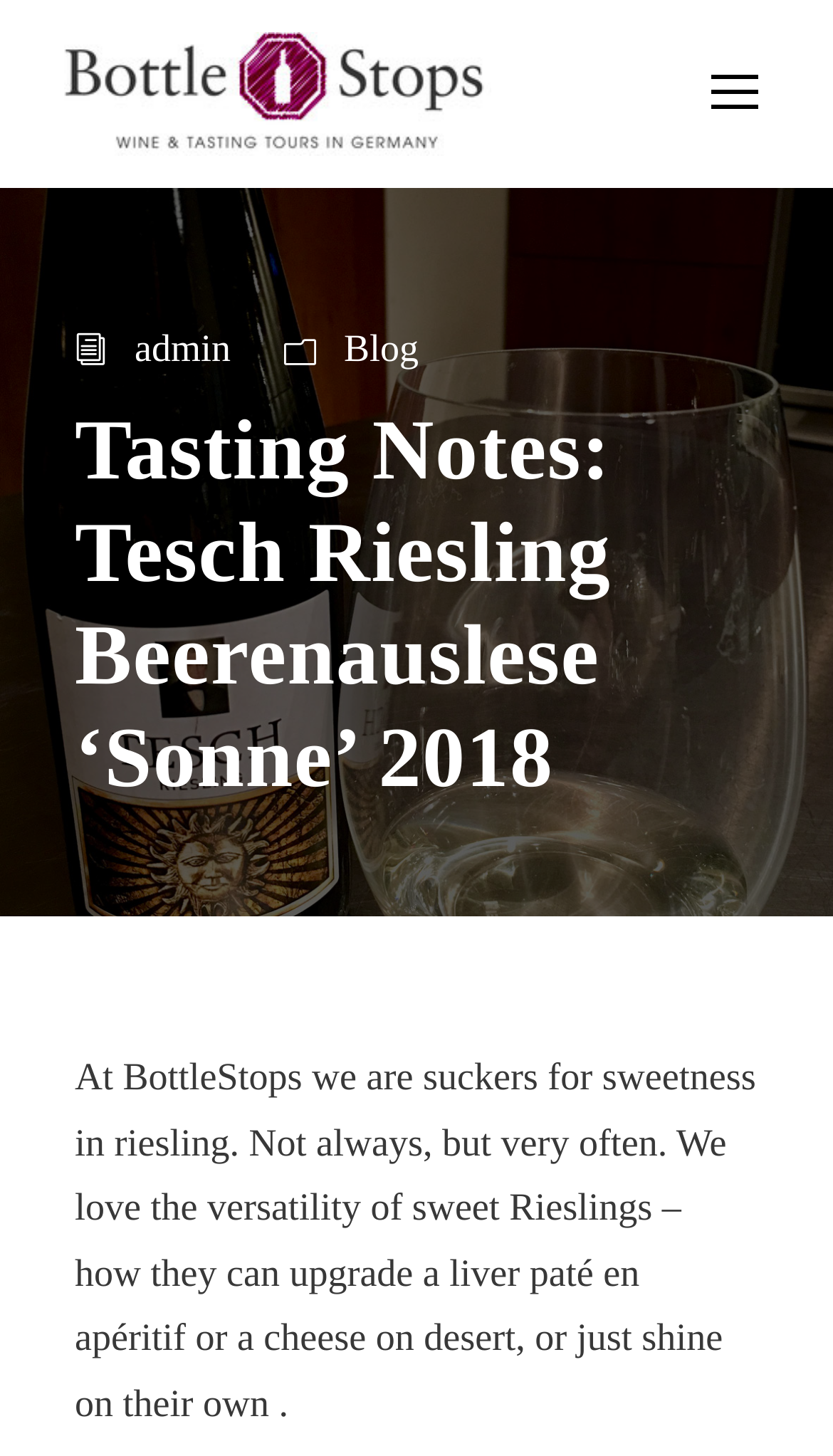What is the type of wine mentioned?
Refer to the image and give a detailed answer to the query.

The type of wine mentioned is Riesling, which is inferred from the text 'Tasting Notes: Tesch Riesling Beerenauslese ‘Sonne’ 2018' and the description of the wine's characteristics in the StaticText element.